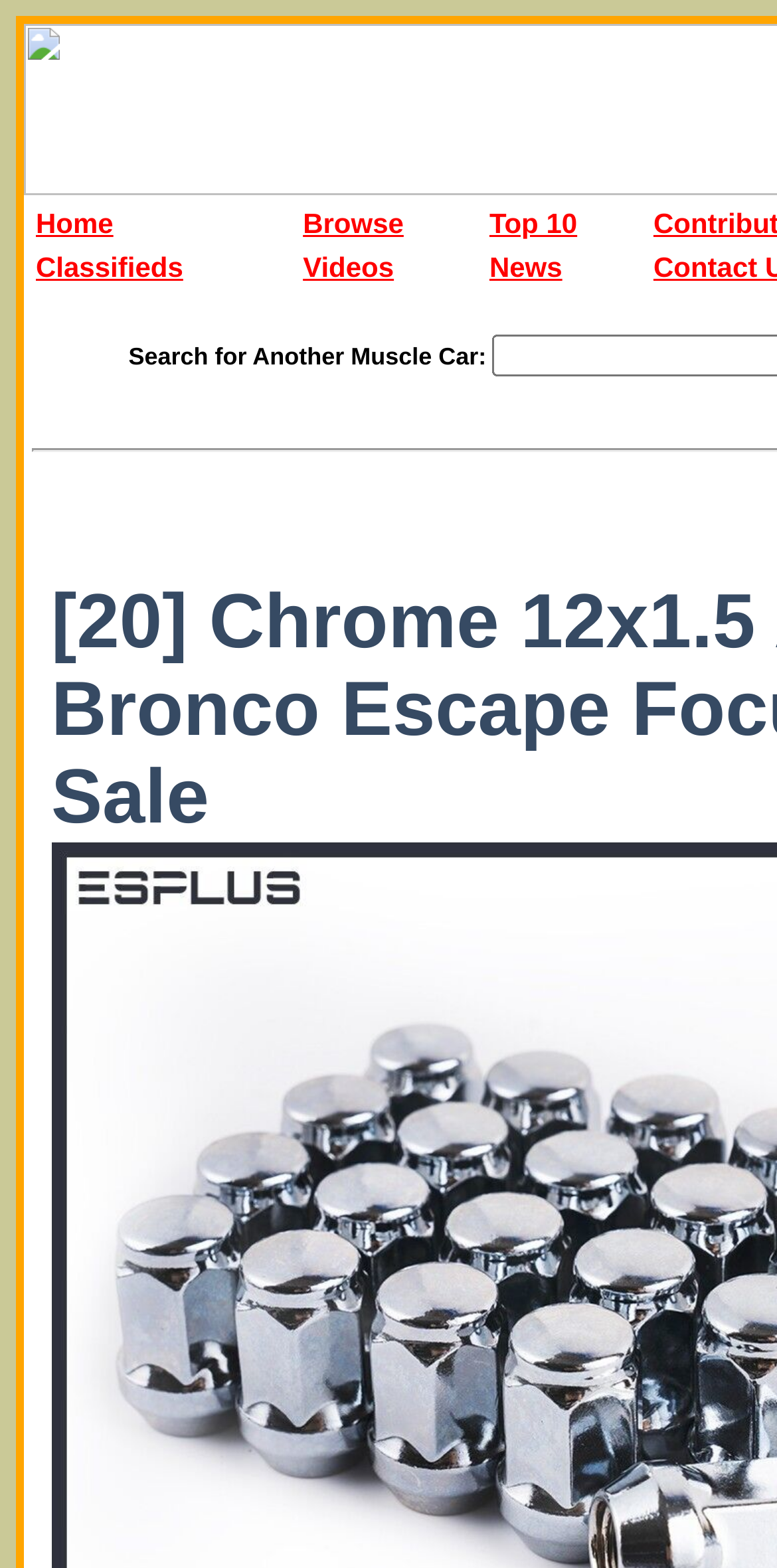Detail the various sections and features present on the webpage.

The webpage appears to be a classifieds or e-commerce website, specifically focused on car parts and accessories. At the top of the page, there is a navigation menu with five tabs: "Home", "Browse", "Top 10", "Classifieds", and "Videos". These tabs are arranged horizontally, with "Home" on the left and "Videos" on the right. 

Below the navigation menu, the main content of the page is not explicitly described in the accessibility tree, but based on the meta description, it likely relates to a specific product, a Chrome 12x1.5 Acorn Lug Nut Fit for Ford Bronco Escape Focus Fusion Chrysler, which is for sale.